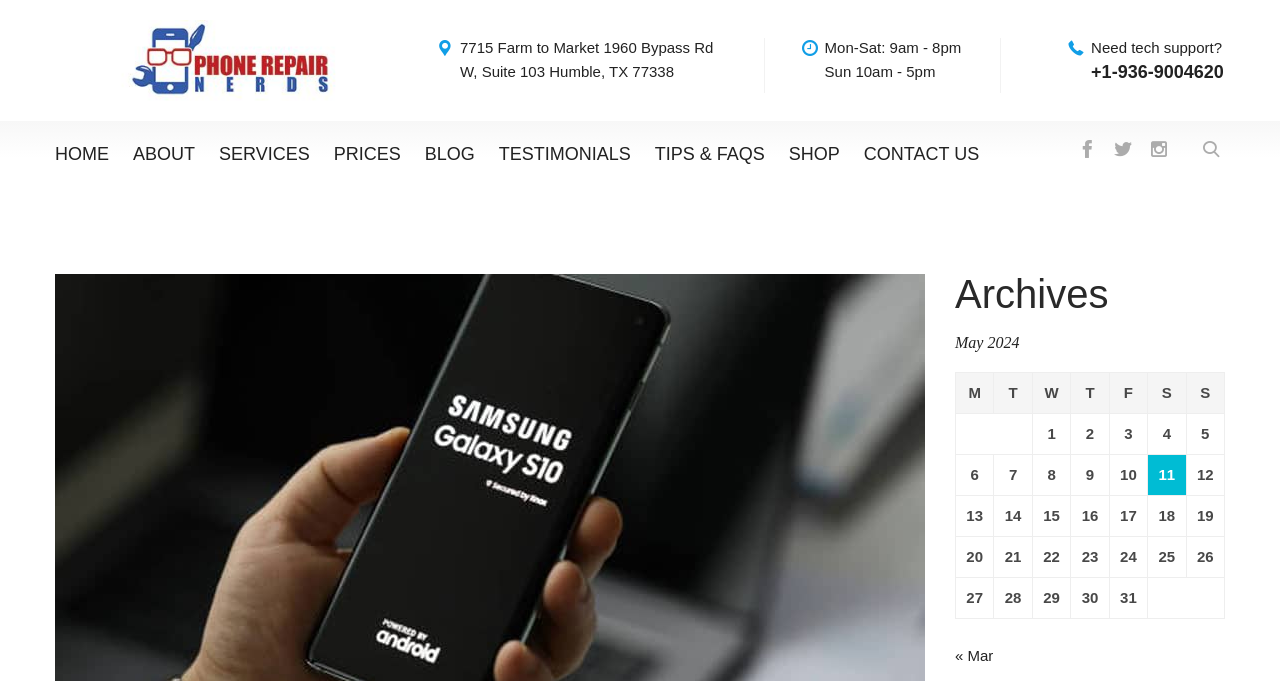Answer this question in one word or a short phrase: How many navigation links are available at the top of the webpage?

9